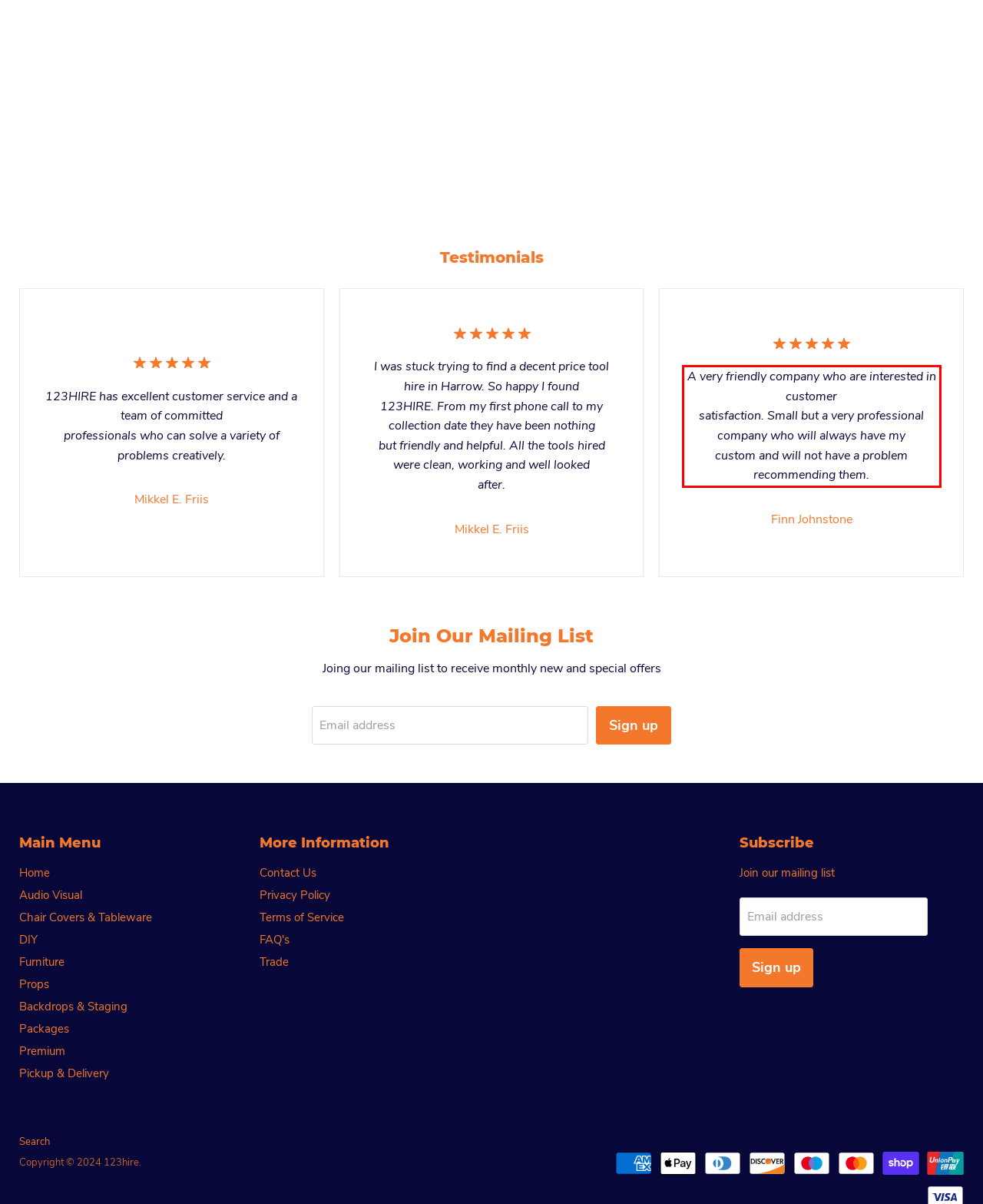Given a webpage screenshot with a red bounding box, perform OCR to read and deliver the text enclosed by the red bounding box.

A very friendly company who are interested in customer satisfaction. Small but a very professional company who will always have my custom and will not have a problem recommending them.